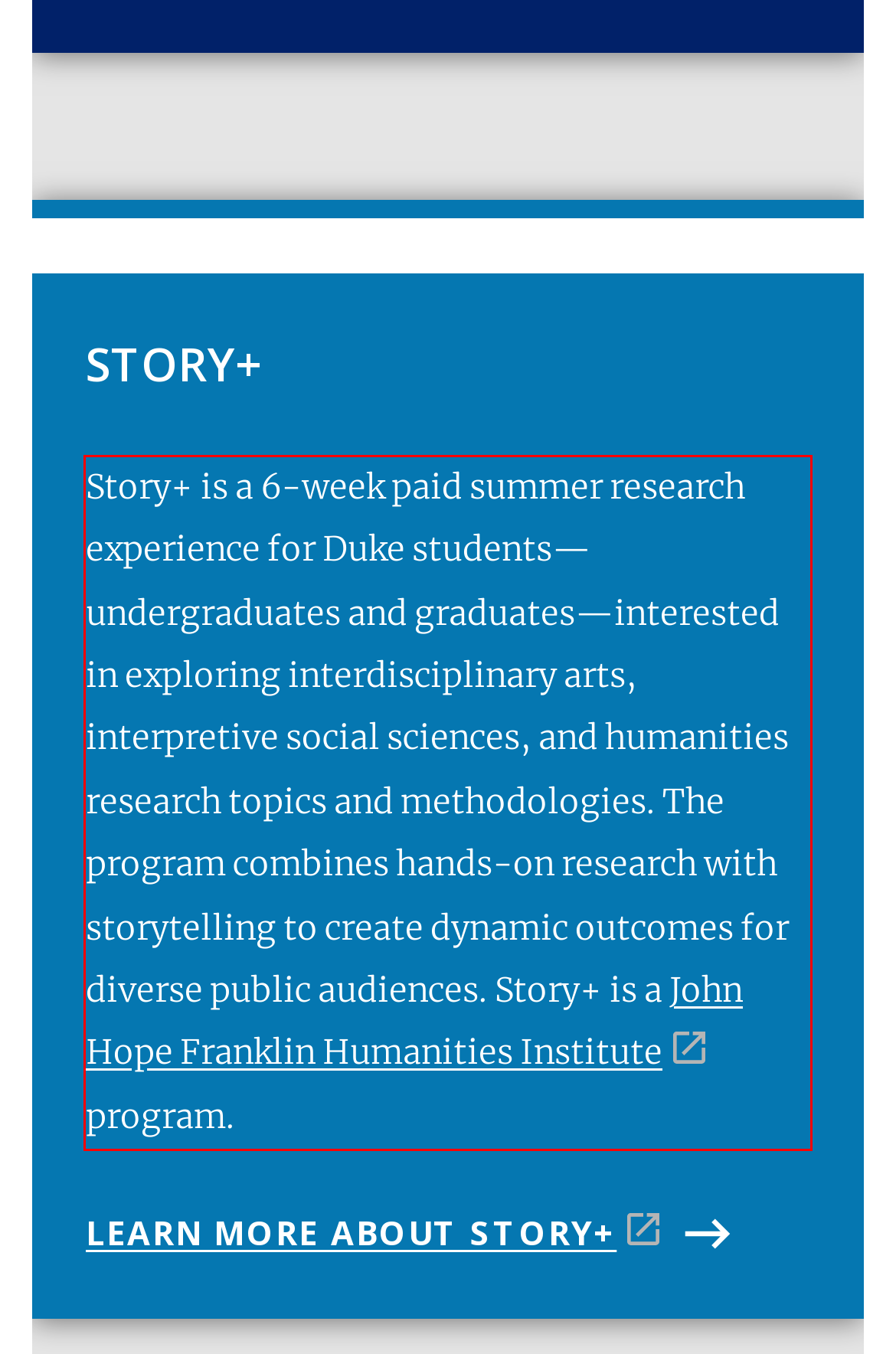Please examine the screenshot of the webpage and read the text present within the red rectangle bounding box.

Story+ is a 6-week paid summer research experience for Duke students—undergraduates and graduates—interested in exploring interdisciplinary arts, interpretive social sciences, and humanities research topics and methodologies. The program combines hands-on research with storytelling to create dynamic outcomes for diverse public audiences. Story+ is a John Hope Franklin Humanities Institute program.